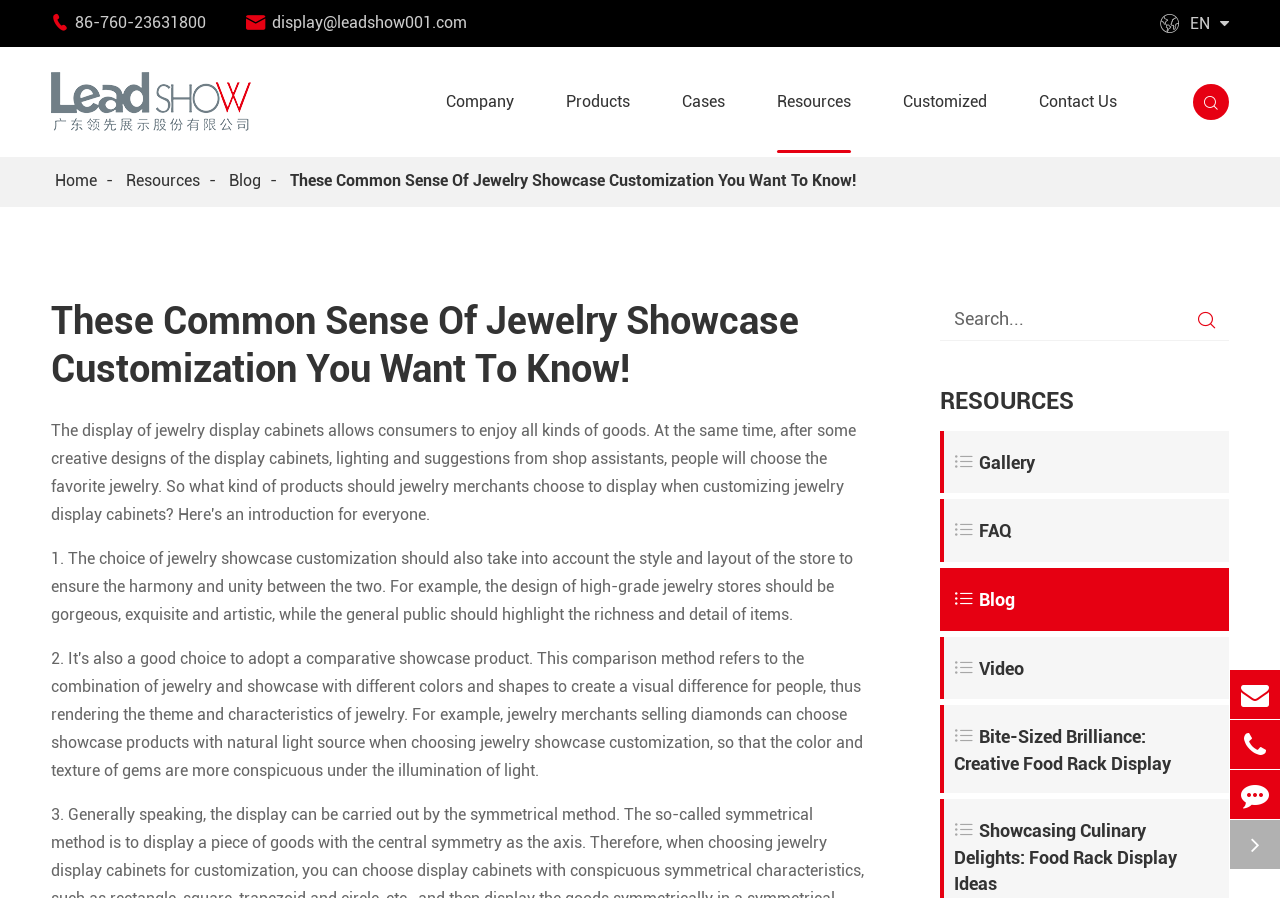Give a detailed explanation of the elements present on the webpage.

The webpage appears to be a company's website, specifically showcasing their products and services related to jewelry display cabinets. At the top left corner, there is a logo of the company, GUANGDONG LEADSHOW DISPLAY PRODUCTS CO., LTD., accompanied by a link to the company's homepage. Below the logo, there are several links to different sections of the website, including Company, Products, Cases, Resources, Customized, and Contact Us.

On the top right corner, there is a search bar with a magnifying glass icon and a button to submit the search query. Next to the search bar, there is a language selection option with the text "EN".

The main content of the webpage is divided into two sections. The left section contains a series of links to different articles or resources, including "RESOURCES", "Gallery", "FAQ", "Blog", "Video", and several specific article titles. The right section appears to be the main article, with a heading that reads "These Common Sense Of Jewelry Showcase Customization You Want To Know!". The article contains a block of text that discusses the importance of considering the style and layout of the store when customizing jewelry showcases.

At the bottom of the webpage, there are several links to contact the company, including email, phone number, and feedback. There is also a link to an empty page.